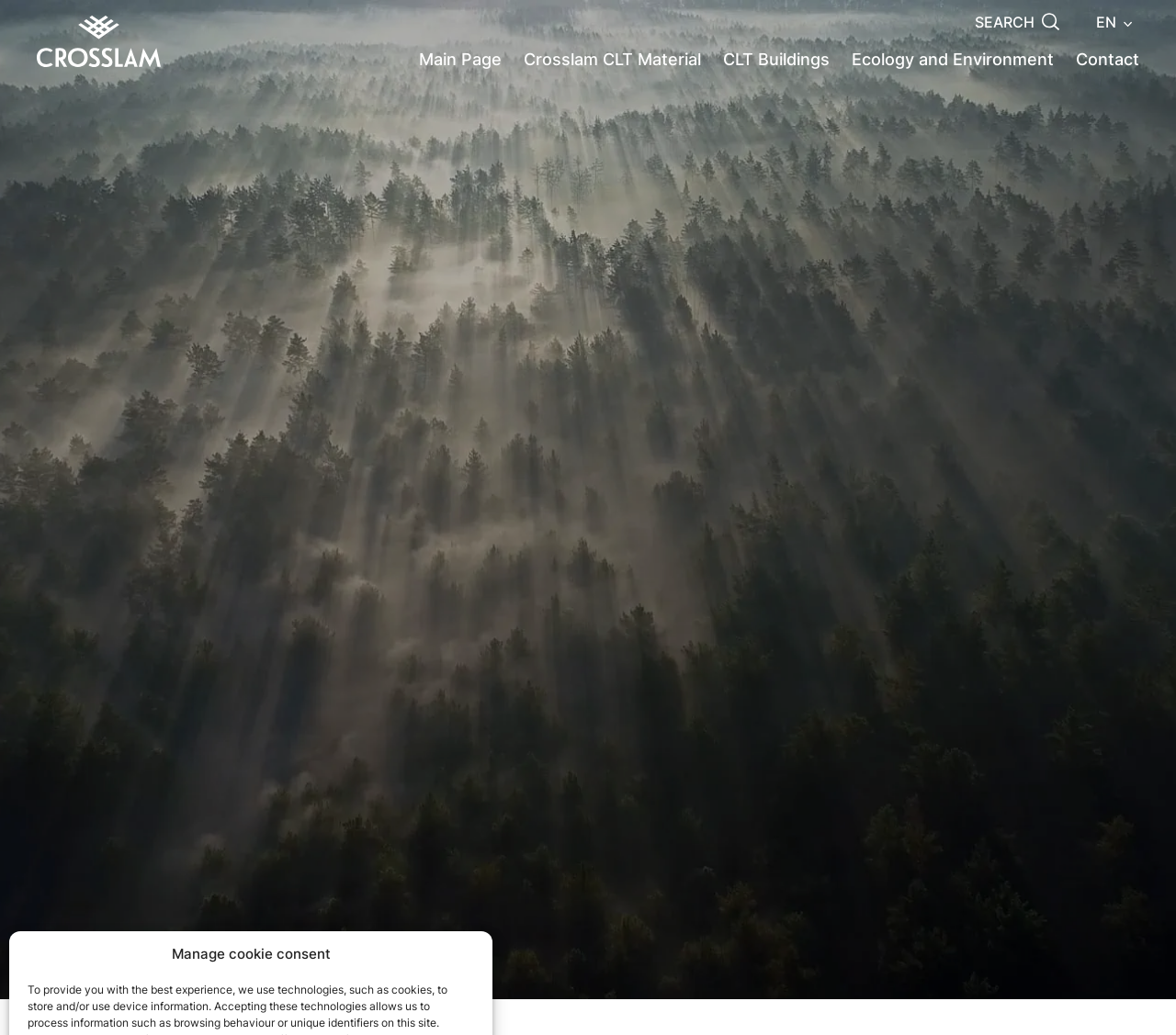Please find the bounding box for the UI element described by: "905-678-7053".

None